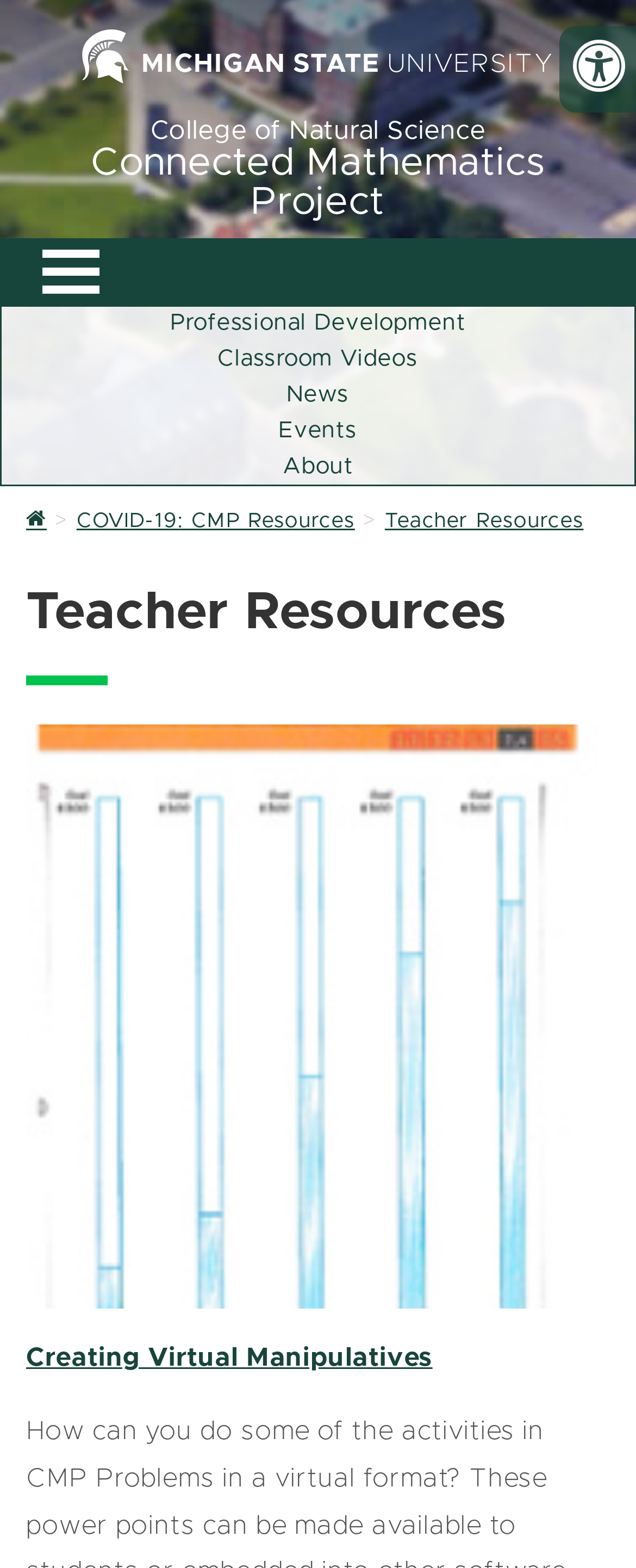Locate the bounding box coordinates of the area you need to click to fulfill this instruction: 'go to Professional Development page'. The coordinates must be in the form of four float numbers ranging from 0 to 1: [left, top, right, bottom].

[0.044, 0.195, 0.956, 0.217]